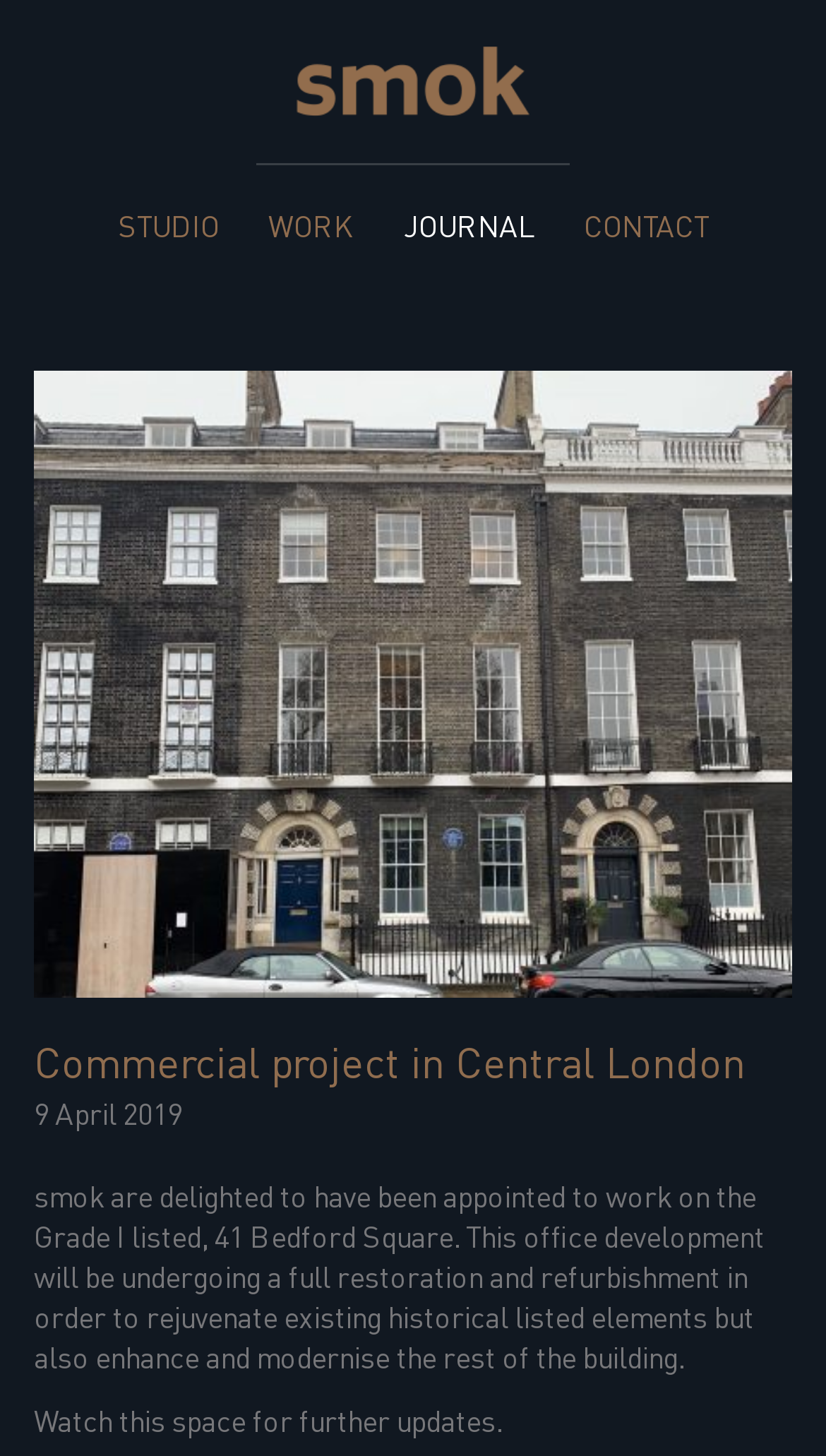How many links are in the navigation menu? Based on the screenshot, please respond with a single word or phrase.

4